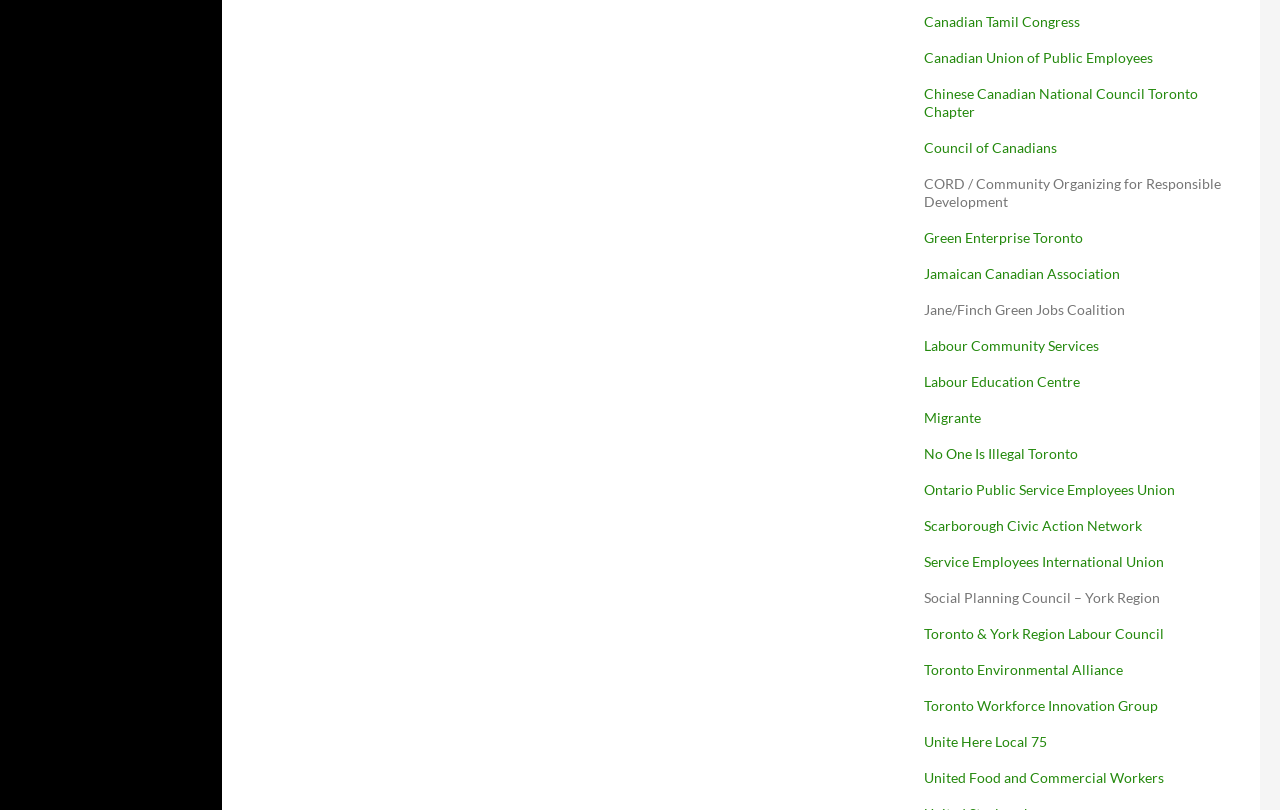Locate the bounding box coordinates of the region to be clicked to comply with the following instruction: "check out Labour Community Services". The coordinates must be four float numbers between 0 and 1, in the form [left, top, right, bottom].

[0.722, 0.416, 0.859, 0.437]